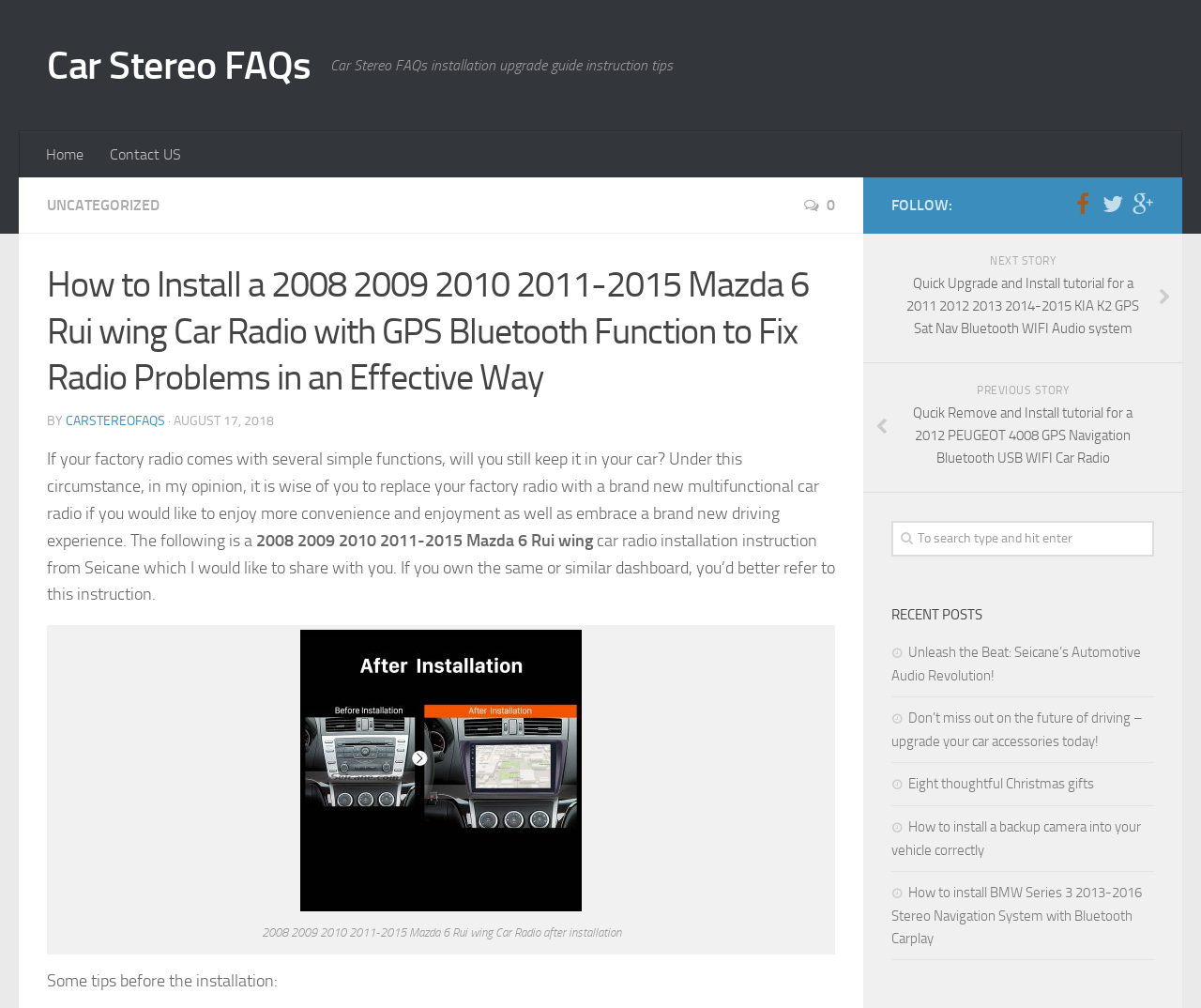Please identify the bounding box coordinates of the element that needs to be clicked to perform the following instruction: "Click on the 'Home' link".

[0.027, 0.13, 0.08, 0.176]